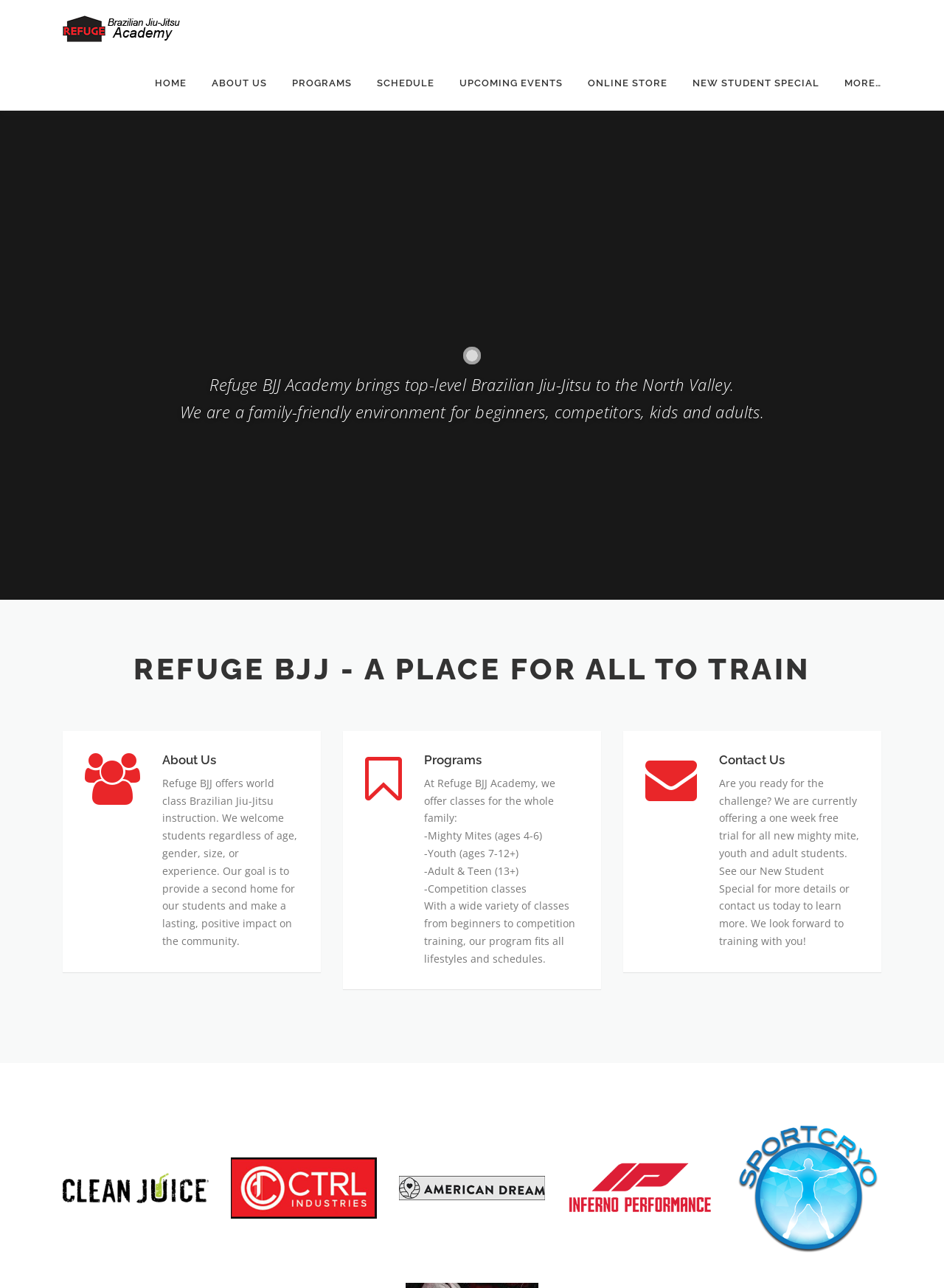What is currently being offered for new students?
Please utilize the information in the image to give a detailed response to the question.

According to the static text 'We are currently offering a one week free trial for all new mighty mite, youth and adult students.', Refuge BJJ Academy is currently offering a one week free trial for new students.